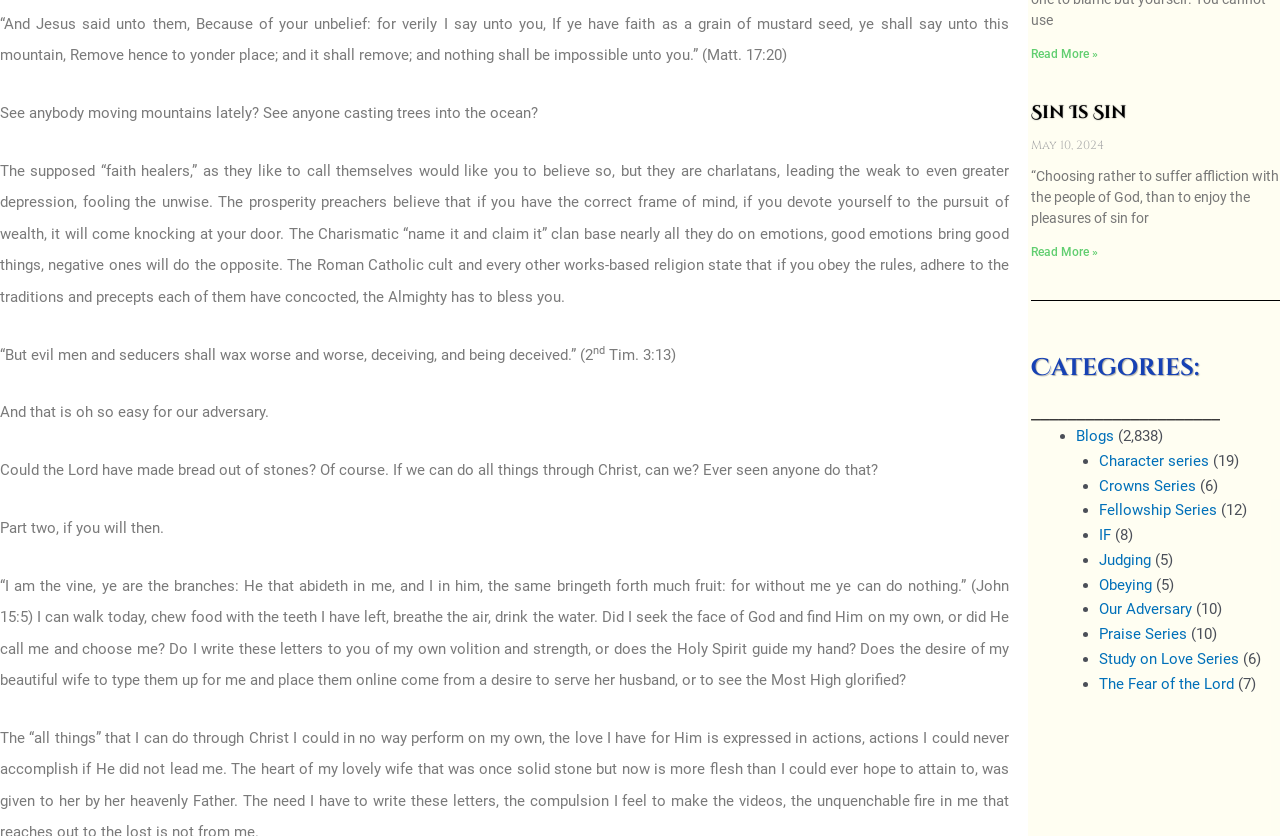Identify the bounding box coordinates of the clickable region required to complete the instruction: "Go to Blogs". The coordinates should be given as four float numbers within the range of 0 and 1, i.e., [left, top, right, bottom].

[0.841, 0.511, 0.87, 0.532]